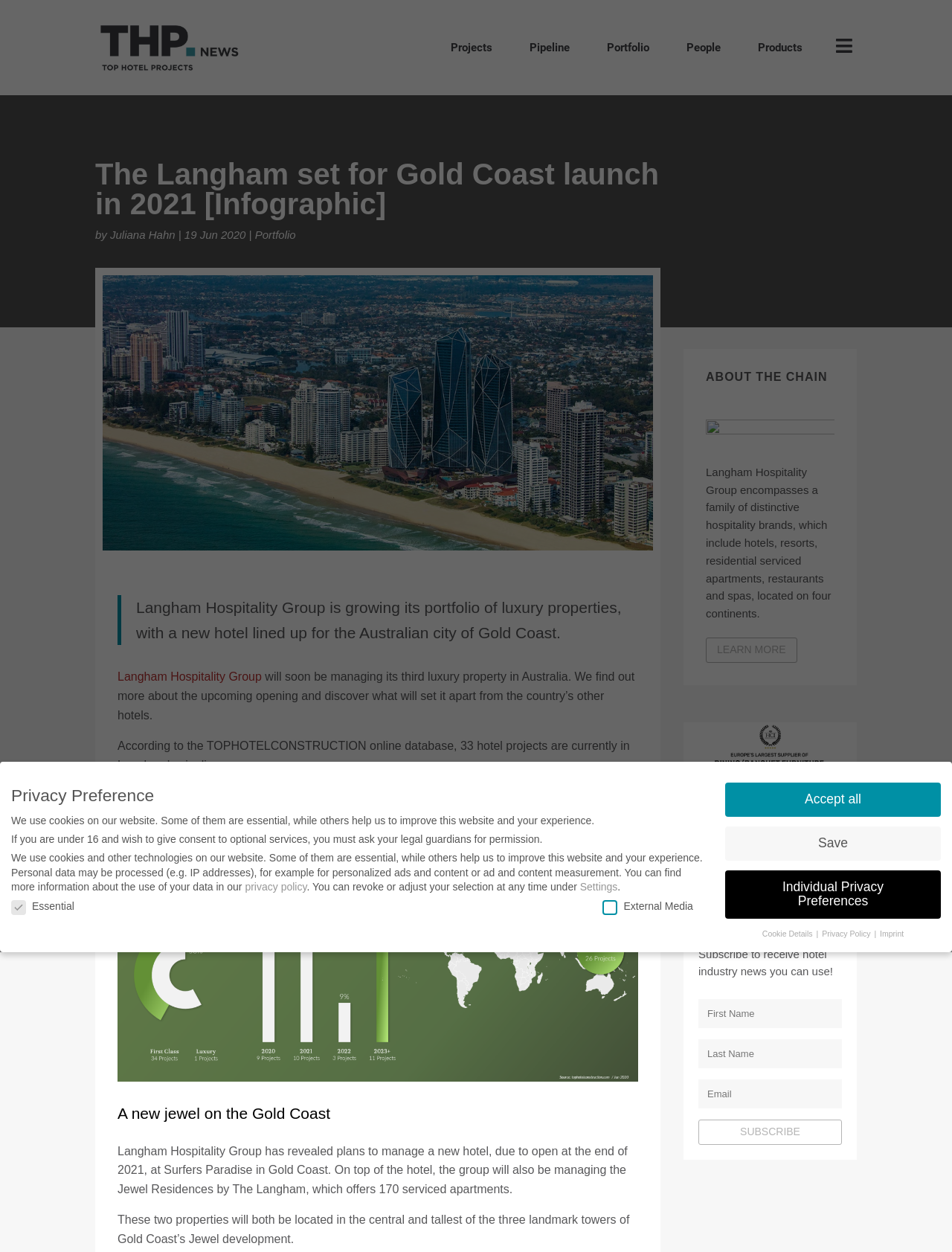Observe the image and answer the following question in detail: How many serviced apartments will the Jewel Residences by The Langham offer?

According to the webpage, the Jewel Residences by The Langham, which will be managed by Langham Hospitality Group, offers 170 serviced apartments.